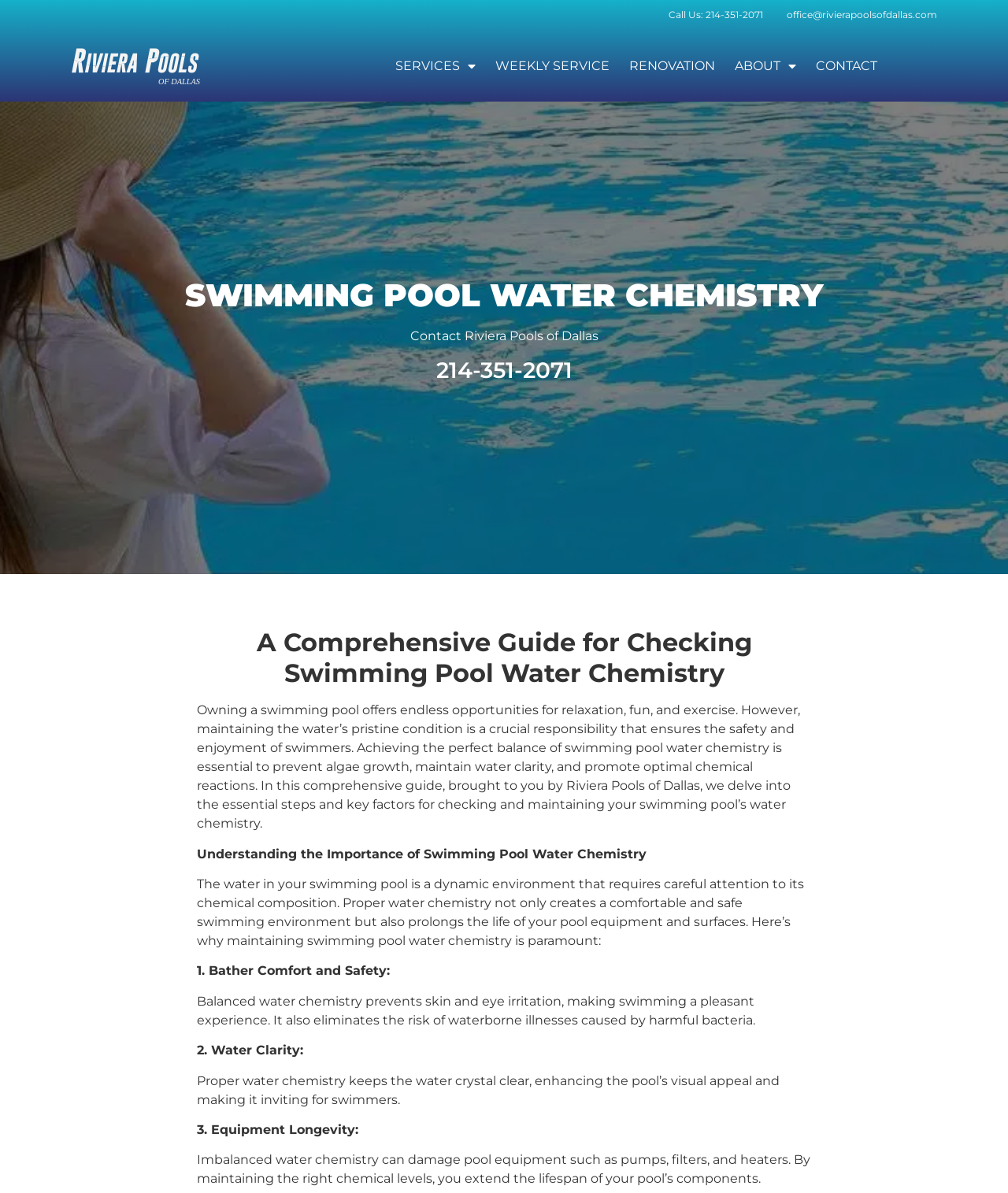Based on what you see in the screenshot, provide a thorough answer to this question: What is the topic of this comprehensive guide?

I found this information by reading the title of the webpage, which is 'Swimming Pool Water Chemistry: Comprehensive Guide'. This suggests that the topic of this guide is checking swimming pool water chemistry.